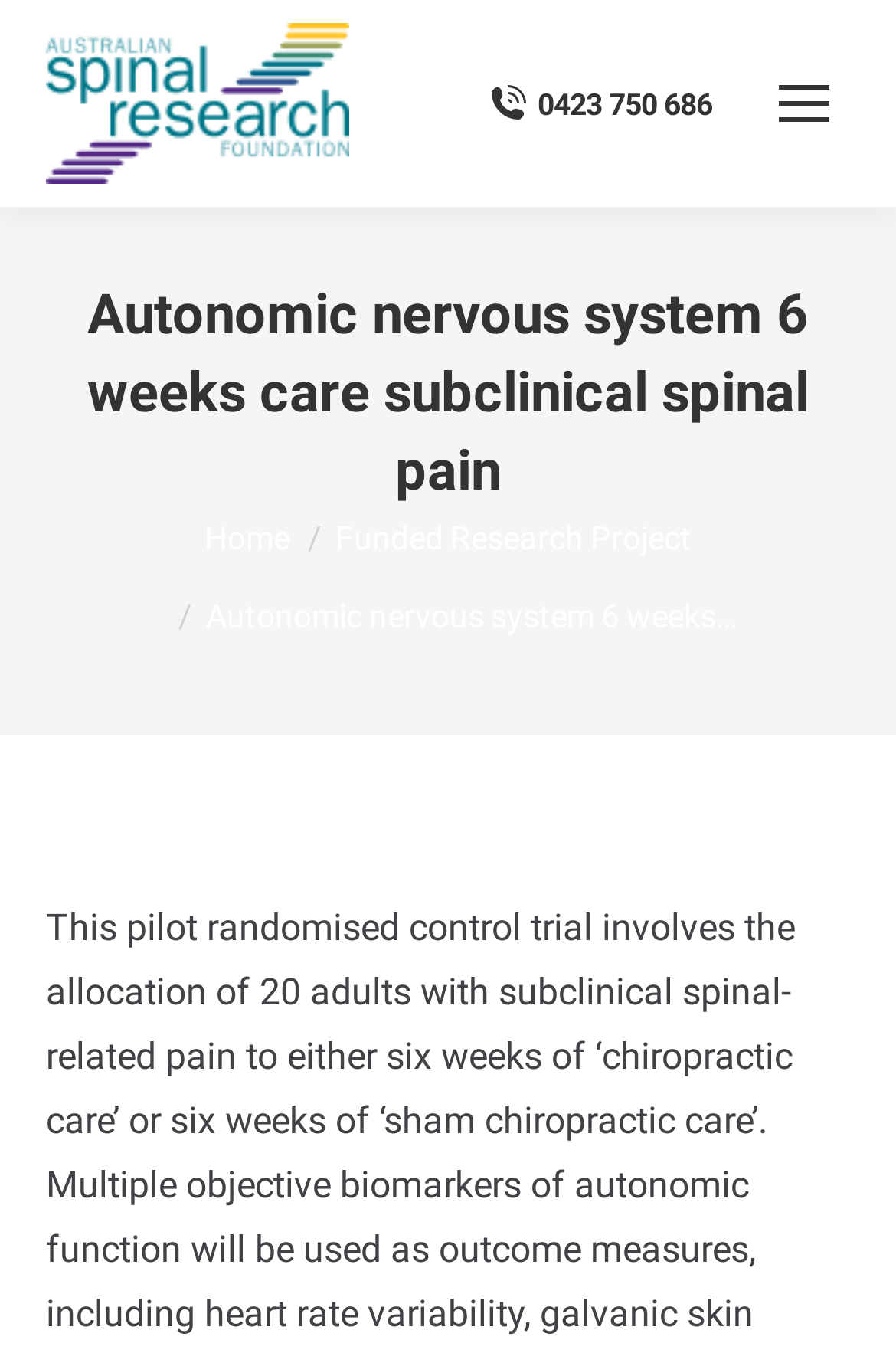What is the purpose of the mobile menu icon?
Provide a detailed answer to the question, using the image to inform your response.

I found the answer by looking at the link element with the text 'Mobile menu icon', which suggests that the icon is used to open the mobile menu, allowing users to navigate the website on mobile devices.